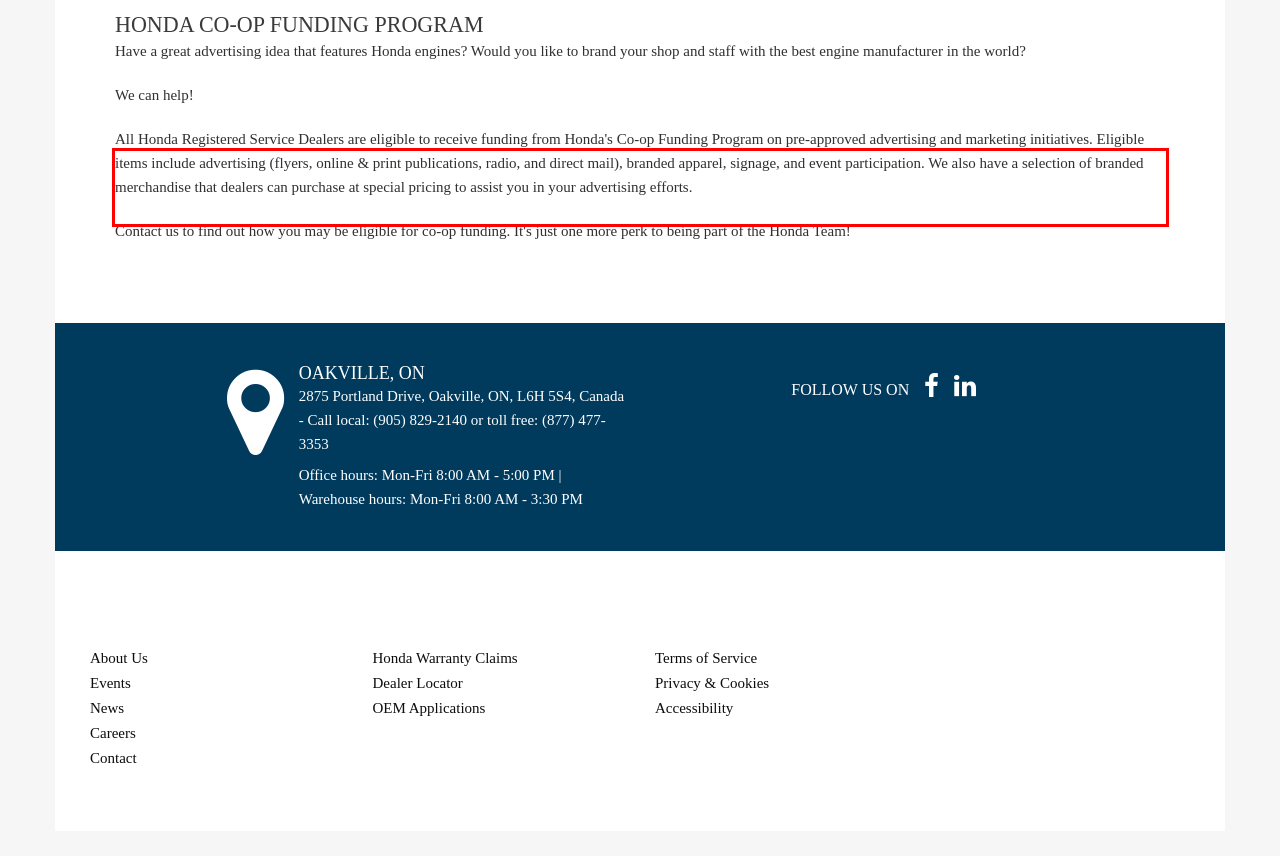Please perform OCR on the text within the red rectangle in the webpage screenshot and return the text content.

All Honda Registered Service Dealers are eligible to receive funding from Honda's Co-op Funding Program on pre-approved advertising and marketing initiatives. Eligible items include advertising (flyers, online & print publications, radio, and direct mail), branded apparel, signage, and event participation. We also have a selection of branded merchandise that dealers can purchase at special pricing to assist you in your advertising efforts.